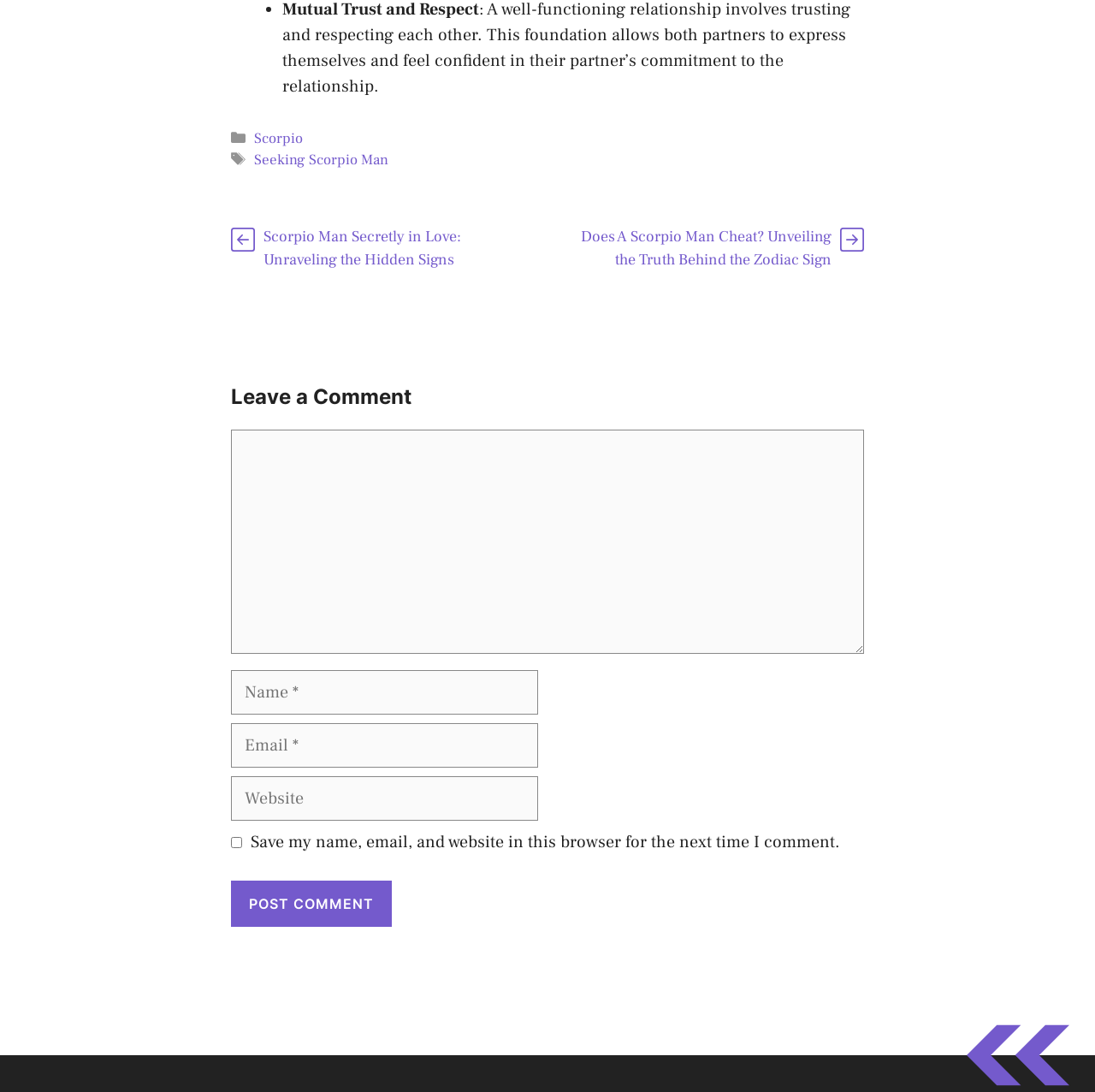Provide a single word or phrase to answer the given question: 
How many textboxes are required in the comment section?

3